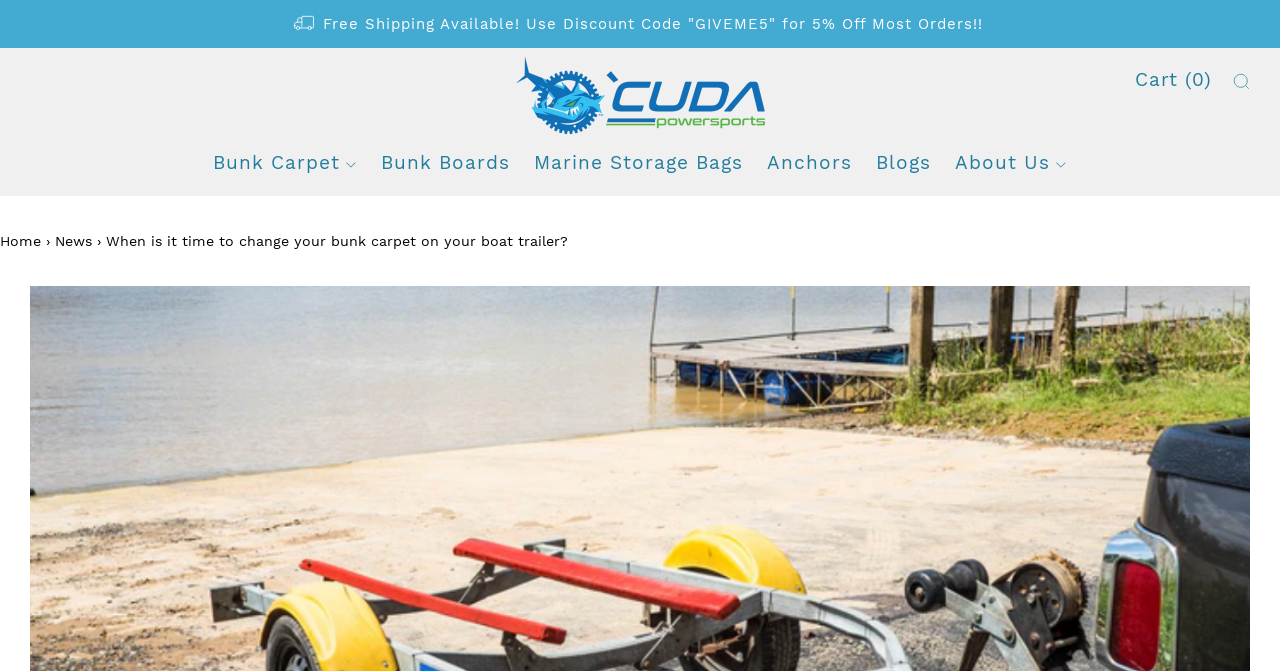Using the description "News", locate and provide the bounding box of the UI element.

[0.043, 0.347, 0.072, 0.371]